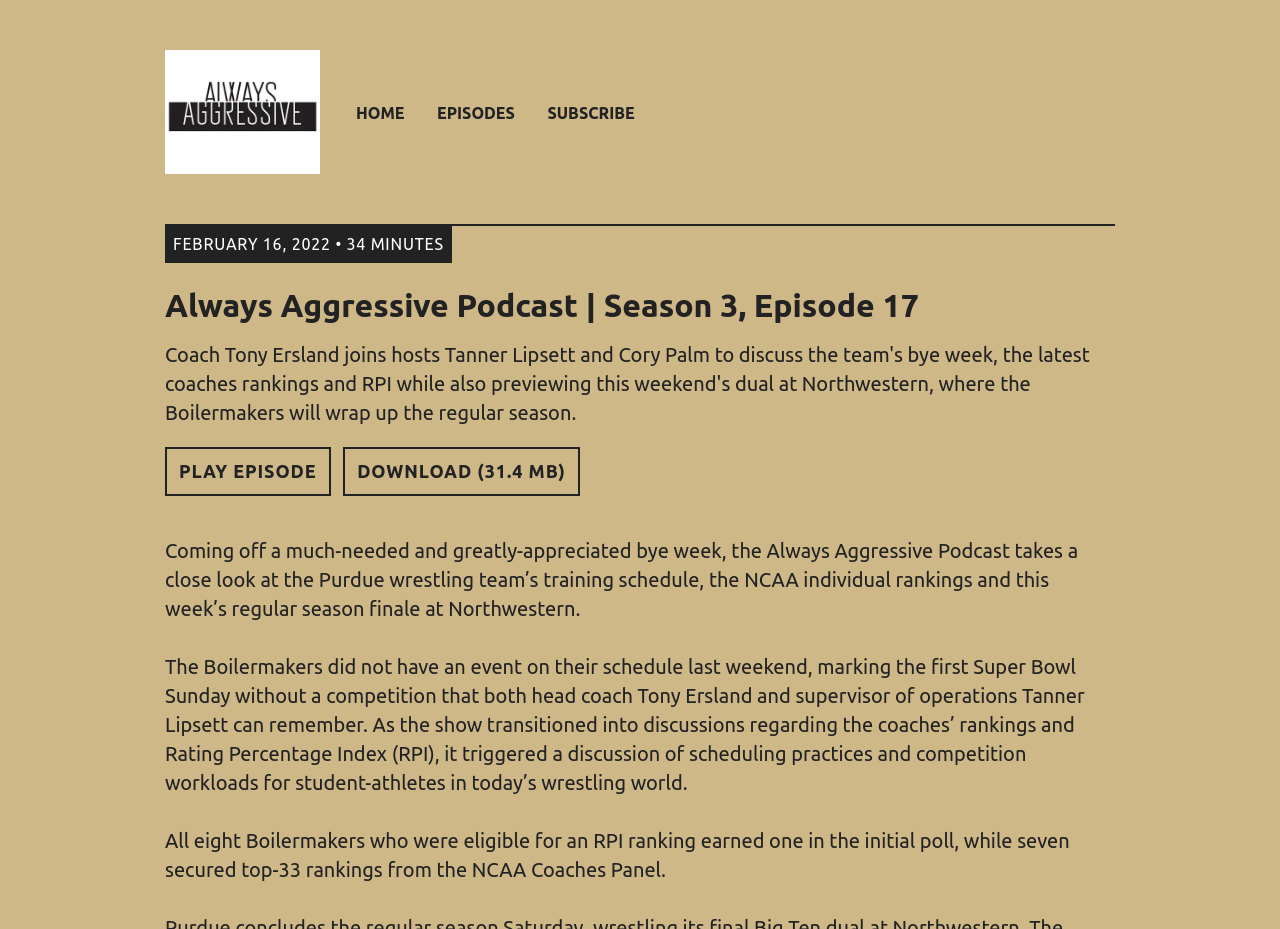Use a single word or phrase to respond to the question:
How many minutes is the podcast episode?

34